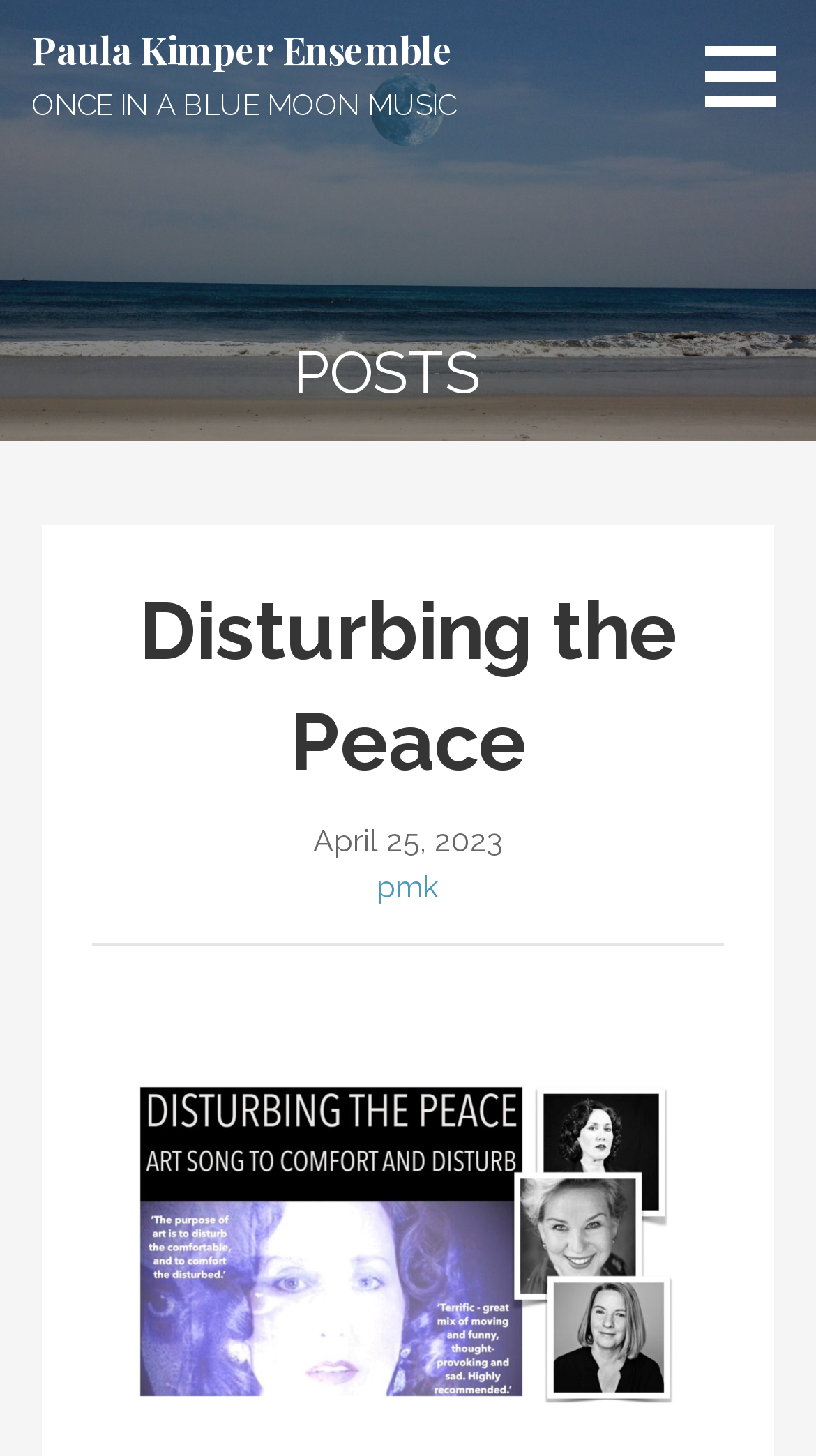Use a single word or phrase to answer this question: 
What is the title of the latest post?

Disturbing the Peace